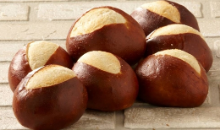Illustrate the scene in the image with a detailed description.

This image features a delectable assortment of Gonnella's Pretzel Dinner Rolls, showcasing their signature soft texture and rich, brown exterior. The rolls are beautifully arranged, highlighting the distinctive light, flaky tops marked by a traditional cross cut, which reveals the delightful contrast between the golden crust and the soft, chewy bread beneath. These rolls are perfect for enhancing any meal, serving as a charming addition to holiday gatherings, family dinners, or casual get-togethers. With their delicious flavor, they are sure to impress guests and elevate the dining experience.